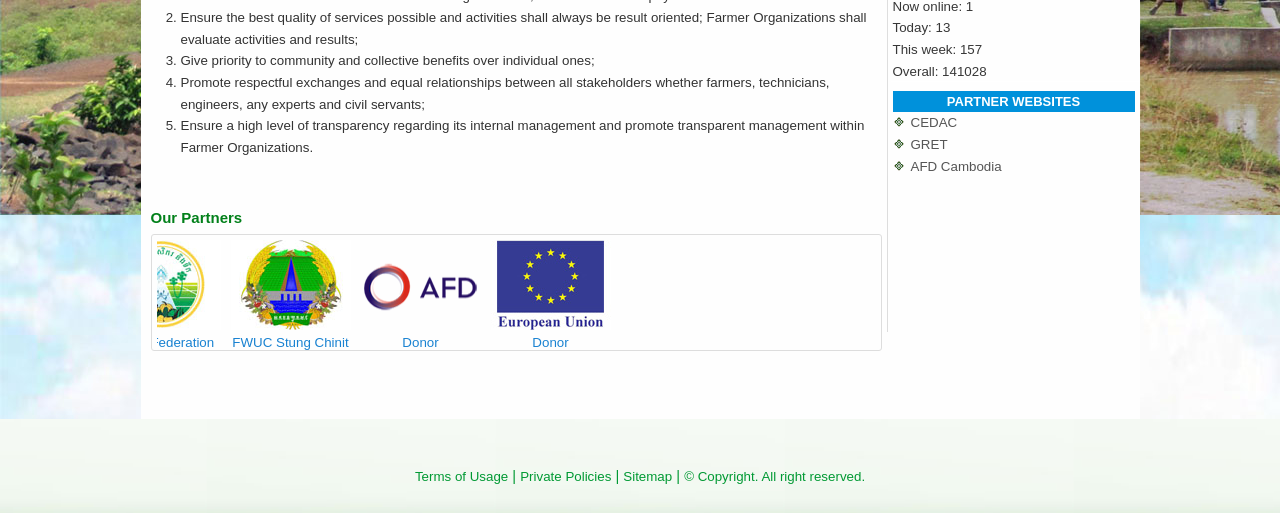Determine the bounding box coordinates for the UI element with the following description: "Sitemap". The coordinates should be four float numbers between 0 and 1, represented as [left, top, right, bottom].

[0.487, 0.913, 0.525, 0.943]